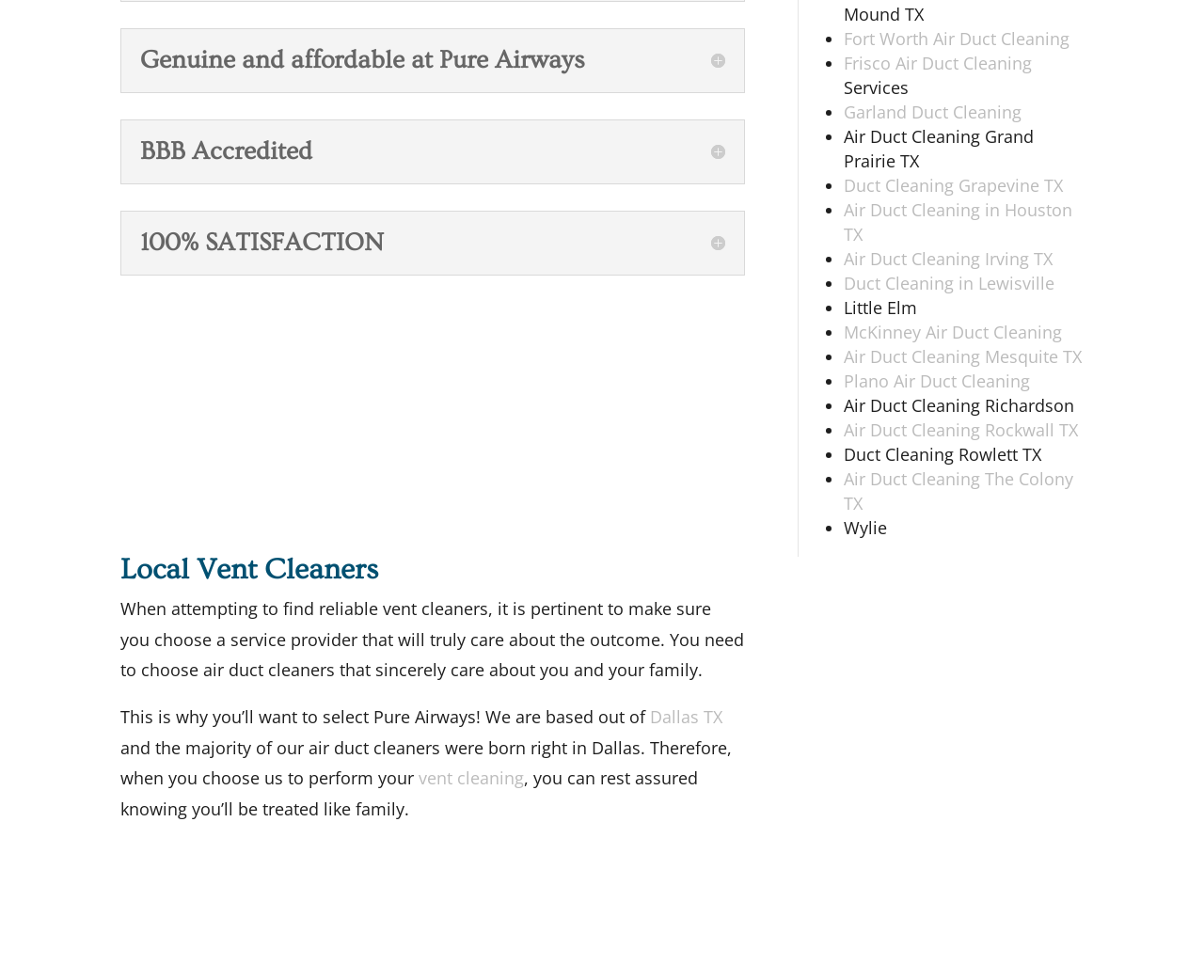Predict the bounding box coordinates for the UI element described as: "Garland Duct Cleaning". The coordinates should be four float numbers between 0 and 1, presented as [left, top, right, bottom].

[0.701, 0.102, 0.849, 0.125]